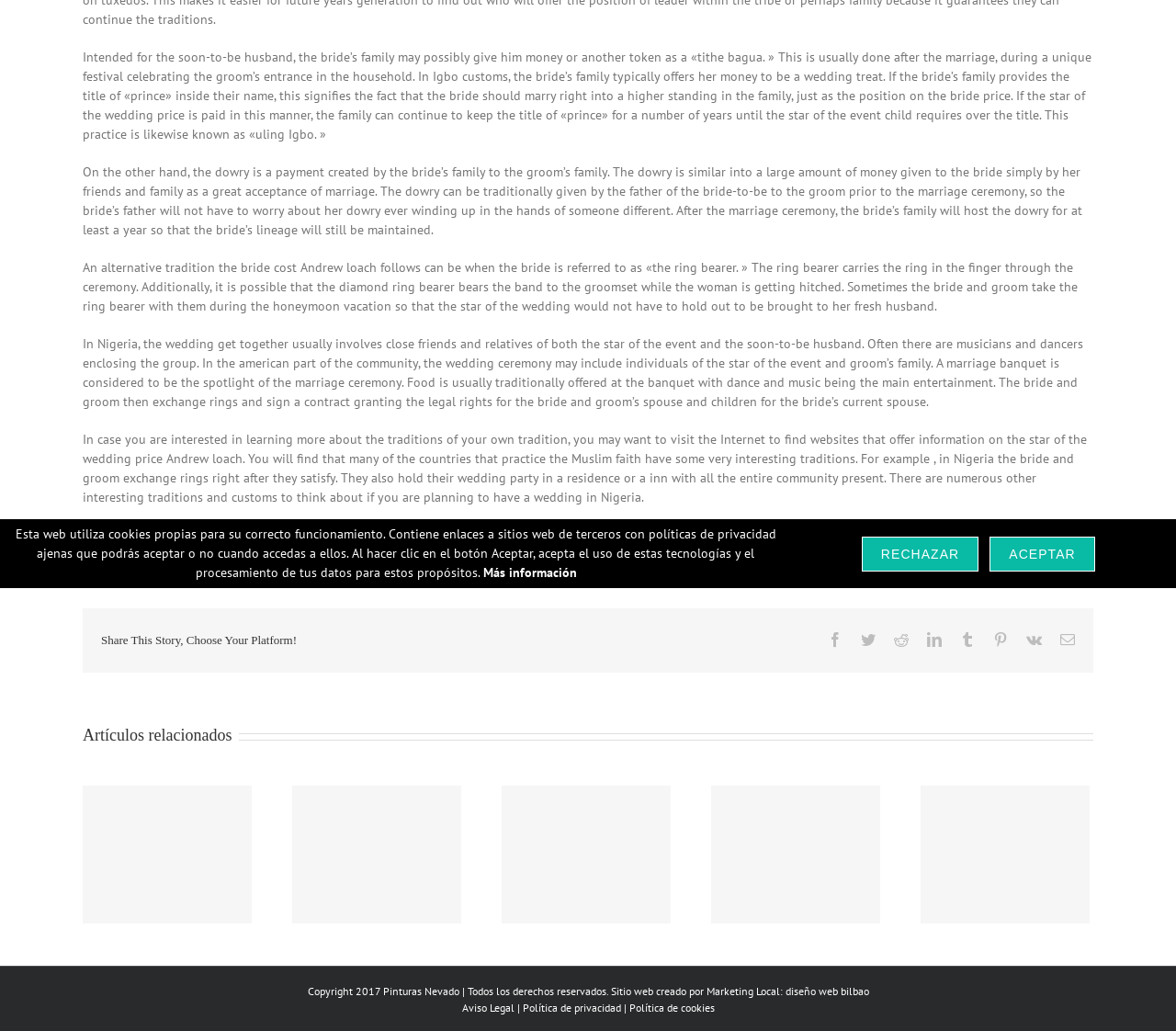Find the bounding box of the UI element described as: "Ir a Arriba". The bounding box coordinates should be given as four float values between 0 and 1, i.e., [left, top, right, bottom].

[0.904, 0.539, 0.941, 0.57]